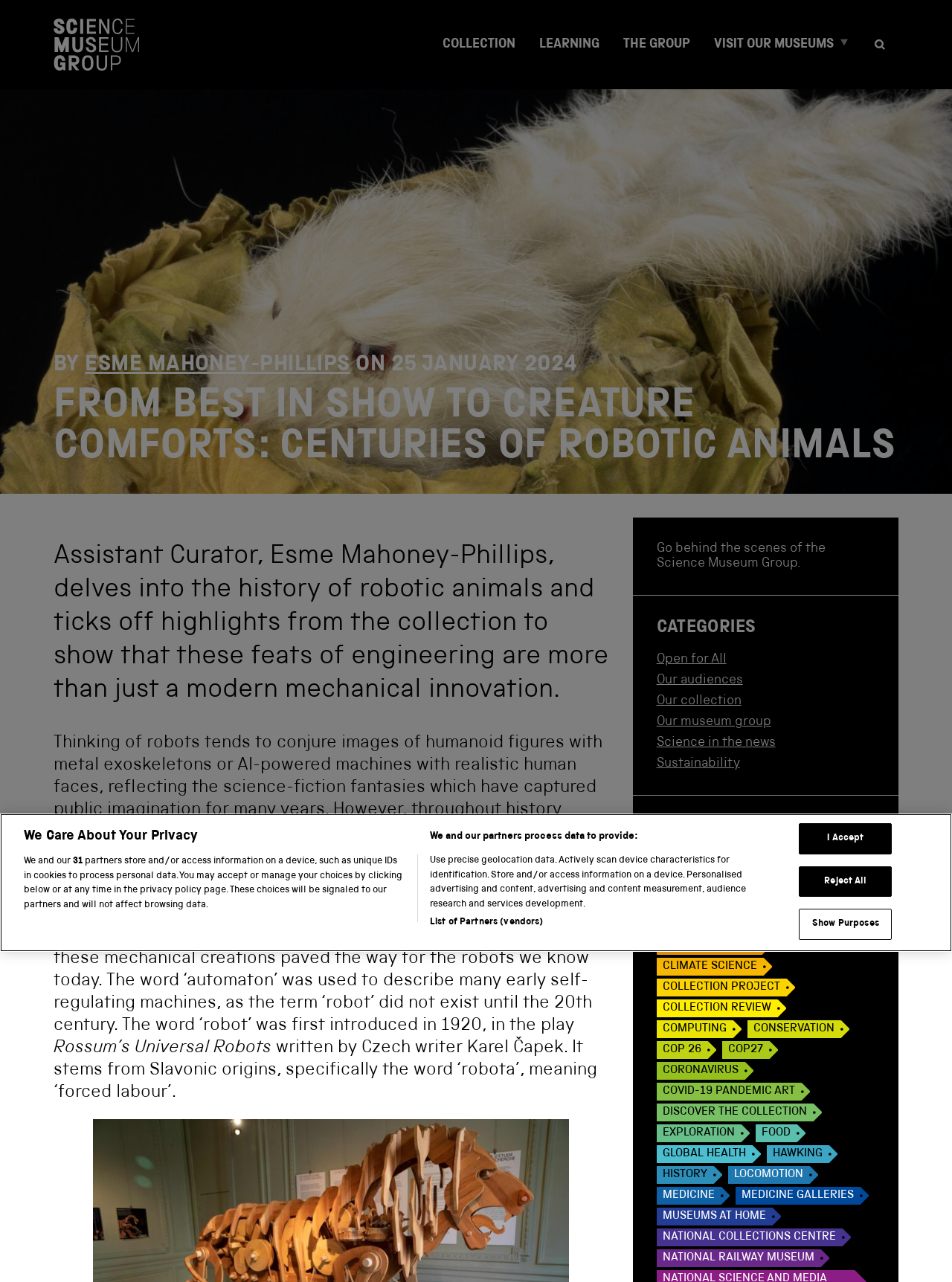Please give a concise answer to this question using a single word or phrase: 
What is the name of the play that introduced the word 'robot'?

Rossum's Universal Robots